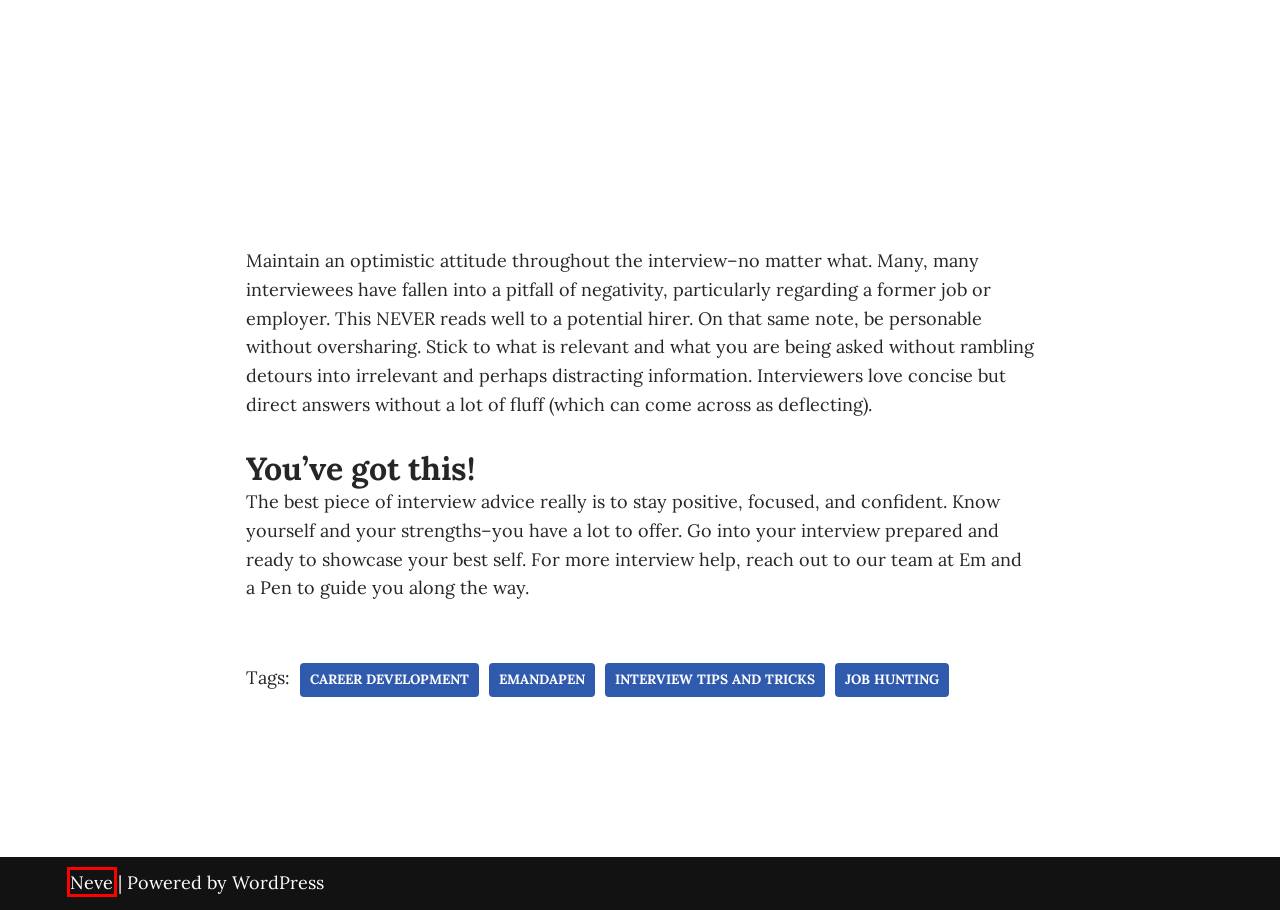You have a screenshot of a webpage with a red bounding box around an element. Select the webpage description that best matches the new webpage after clicking the element within the red bounding box. Here are the descriptions:
A. Neve - Fast & Lightweight WordPress Theme Ideal for Any Website
B. interview tips and tricks – Em and a Pen, LLC
C. Job Hunting – Em and a Pen, LLC
D. Our Work – Em and a Pen, LLC
E. career development – Em and a Pen, LLC
F. HB
G. Blog Tool, Publishing Platform, and CMS – WordPress.org
H. Blog – Em and a Pen, LLC

A